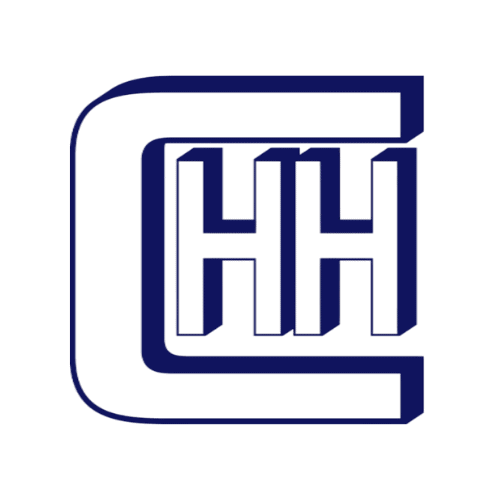What is the likely focus of CHH based on the logo design?
Examine the screenshot and reply with a single word or phrase.

Civil and structural engineering